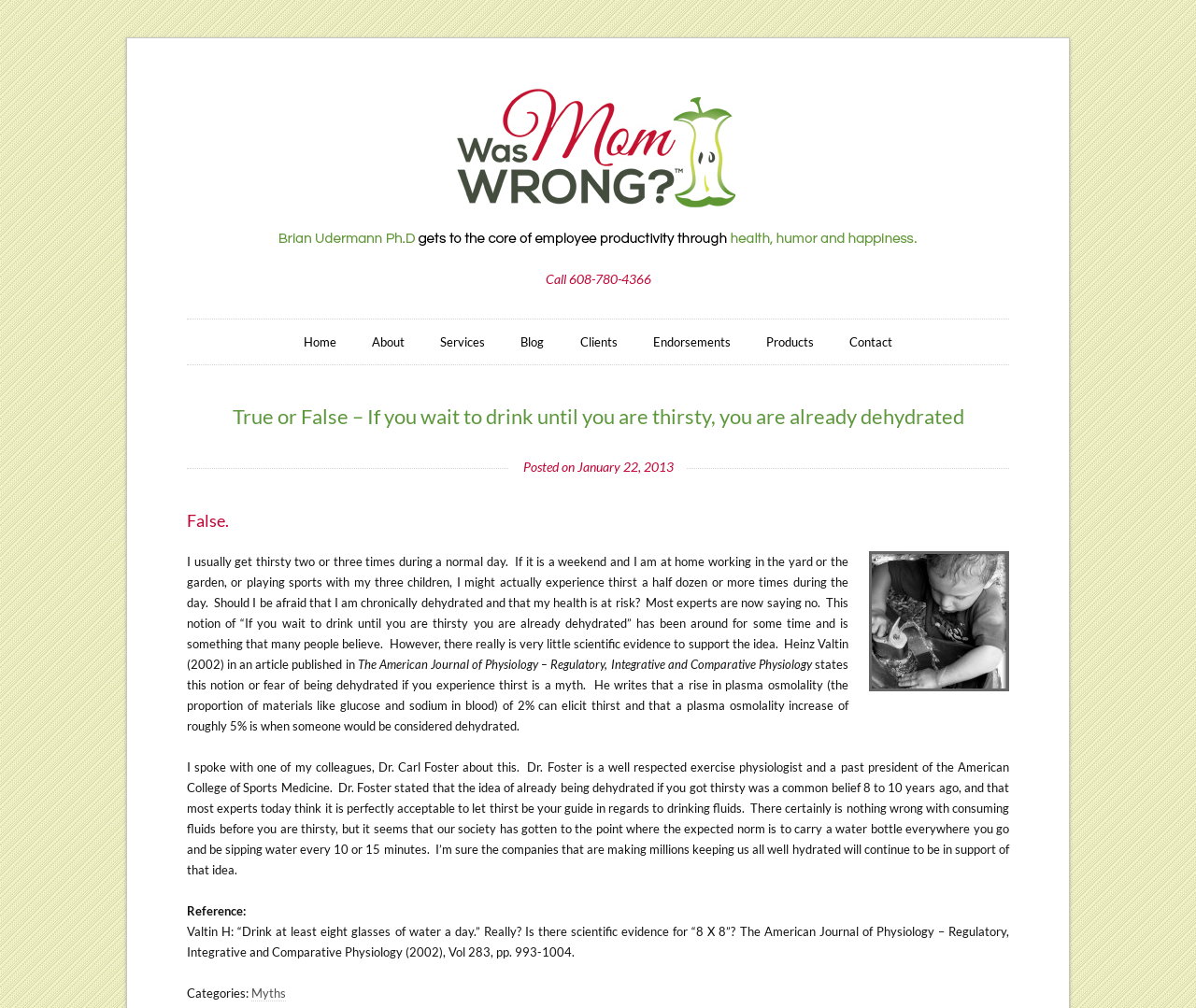Given the following UI element description: "Products", find the bounding box coordinates in the webpage screenshot.

[0.641, 0.317, 0.68, 0.361]